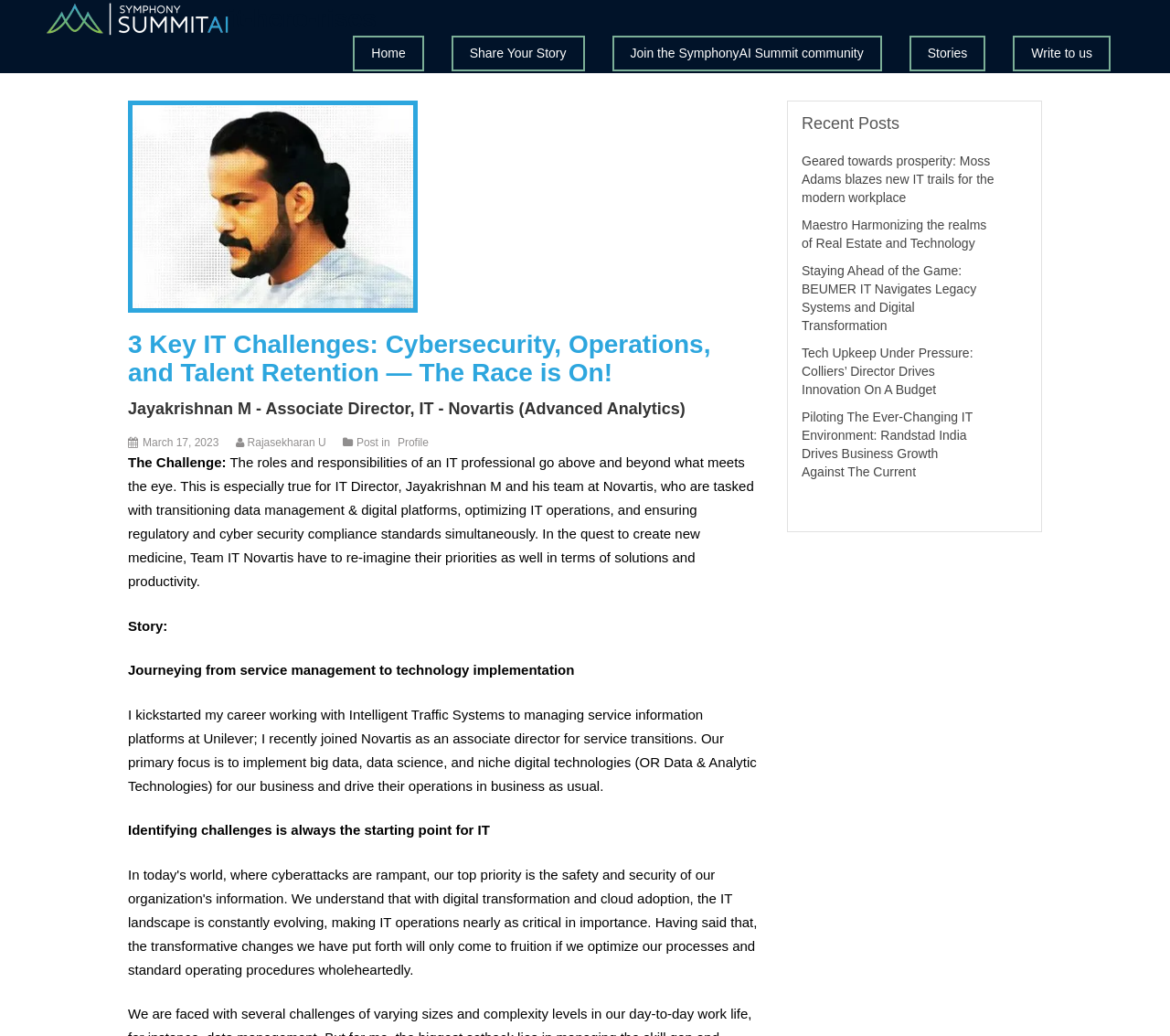Kindly provide the bounding box coordinates of the section you need to click on to fulfill the given instruction: "Read the story of Jayakrishnan M".

[0.109, 0.439, 0.644, 0.569]